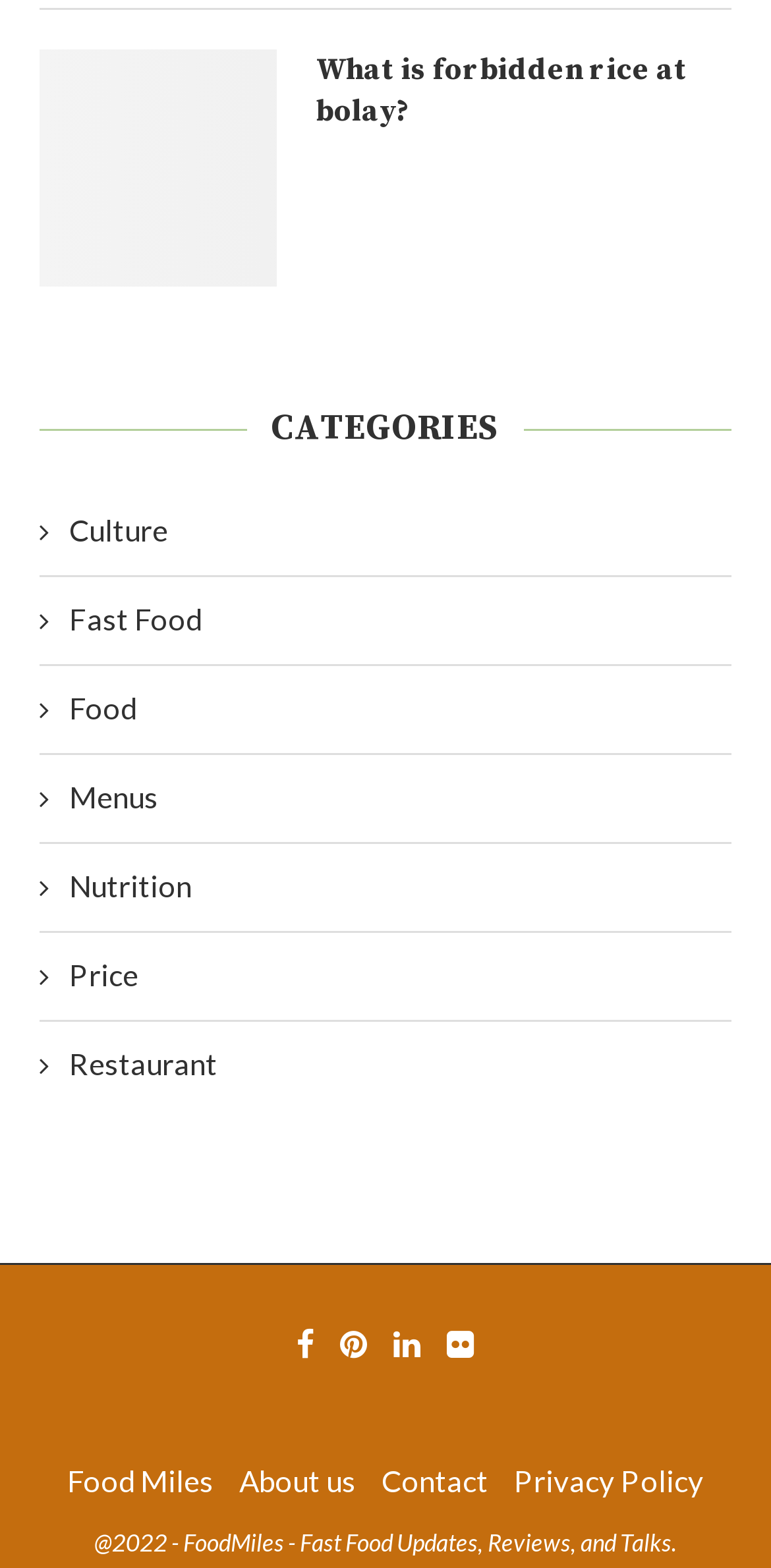Kindly determine the bounding box coordinates of the area that needs to be clicked to fulfill this instruction: "Visit the 'Facebook' page".

[0.385, 0.845, 0.408, 0.87]